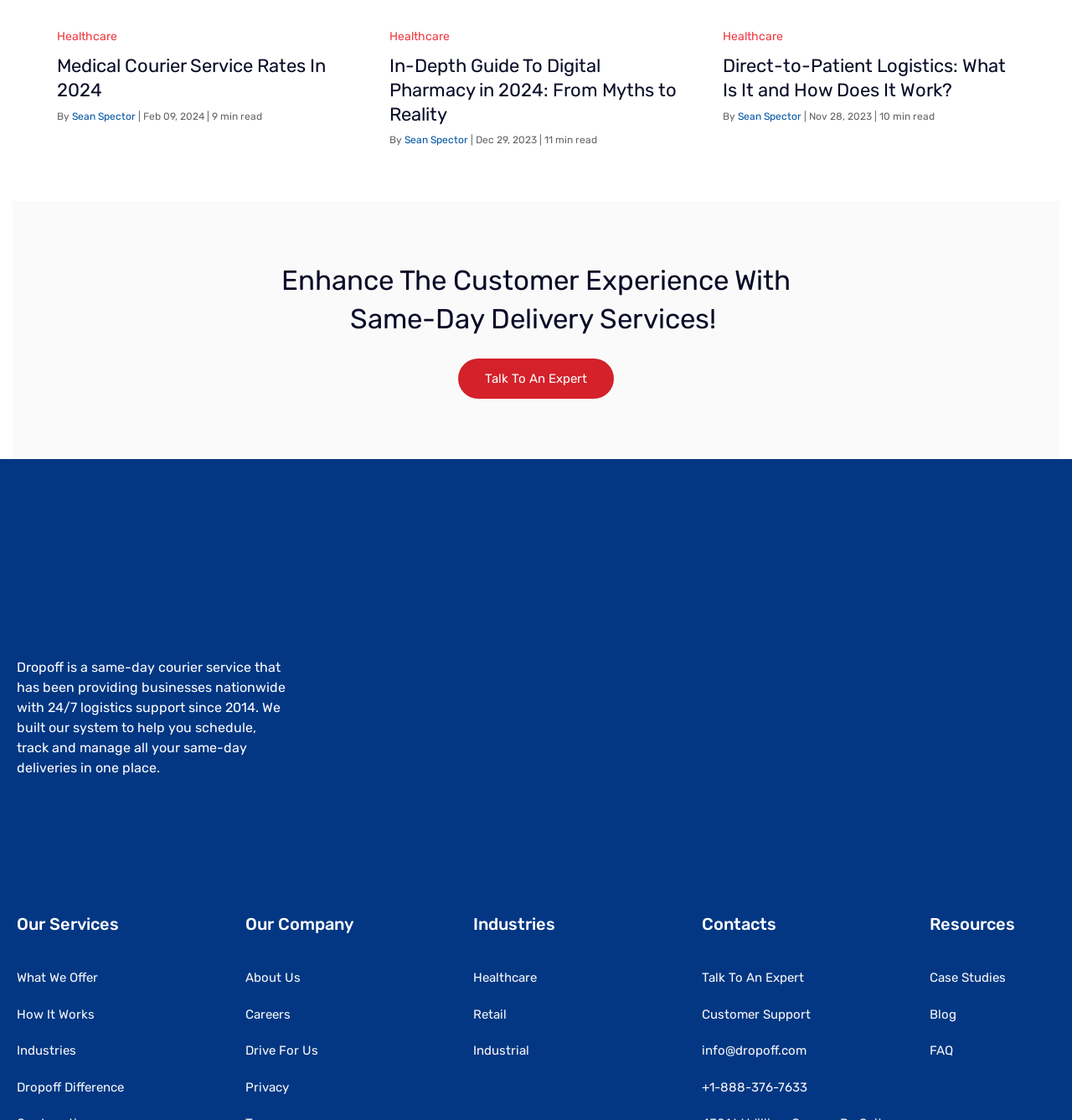Find the bounding box coordinates for the HTML element specified by: "What We Offer".

[0.016, 0.866, 0.091, 0.881]